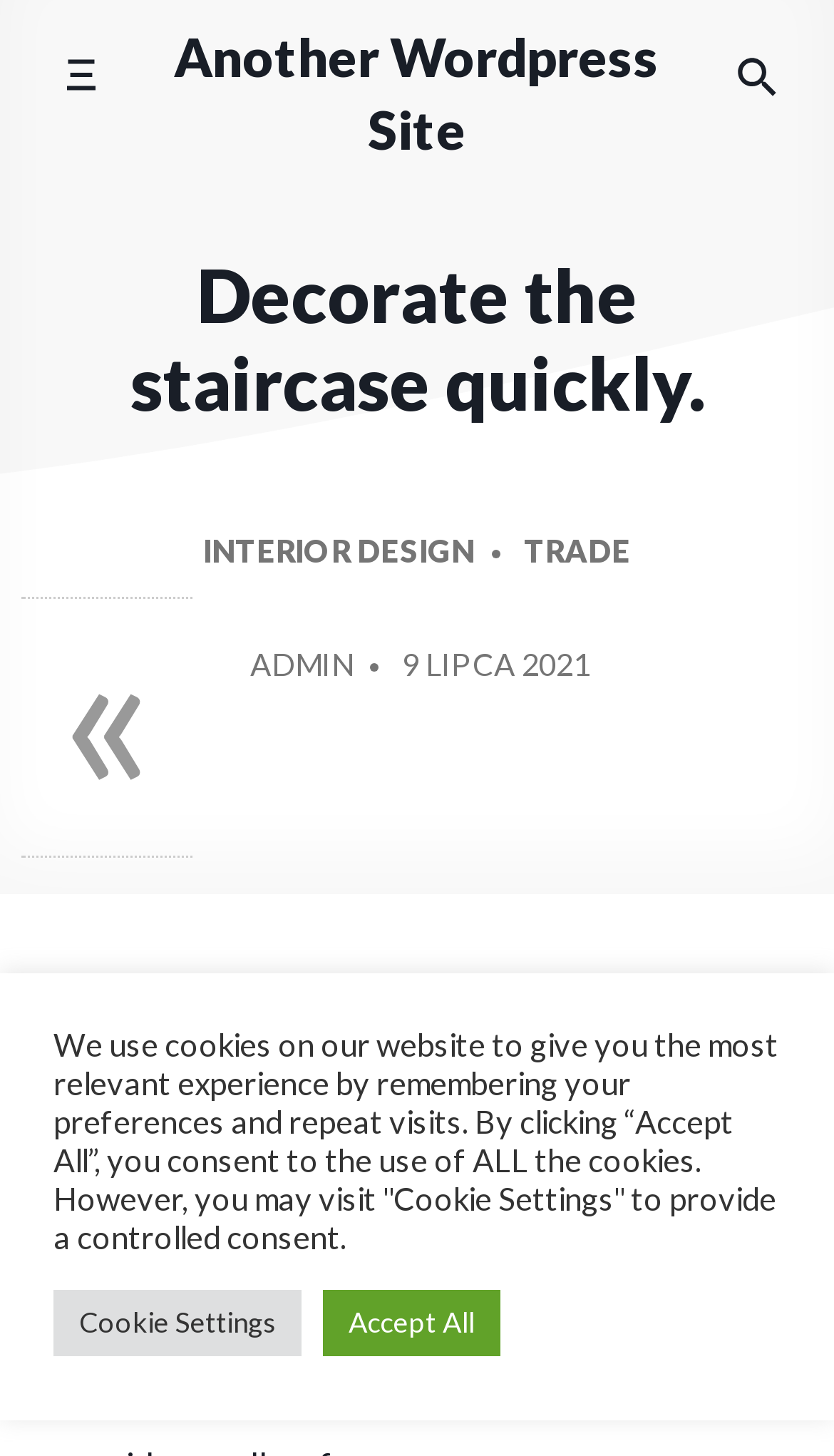Who posted the article?
Please answer using one word or phrase, based on the screenshot.

ADMIN